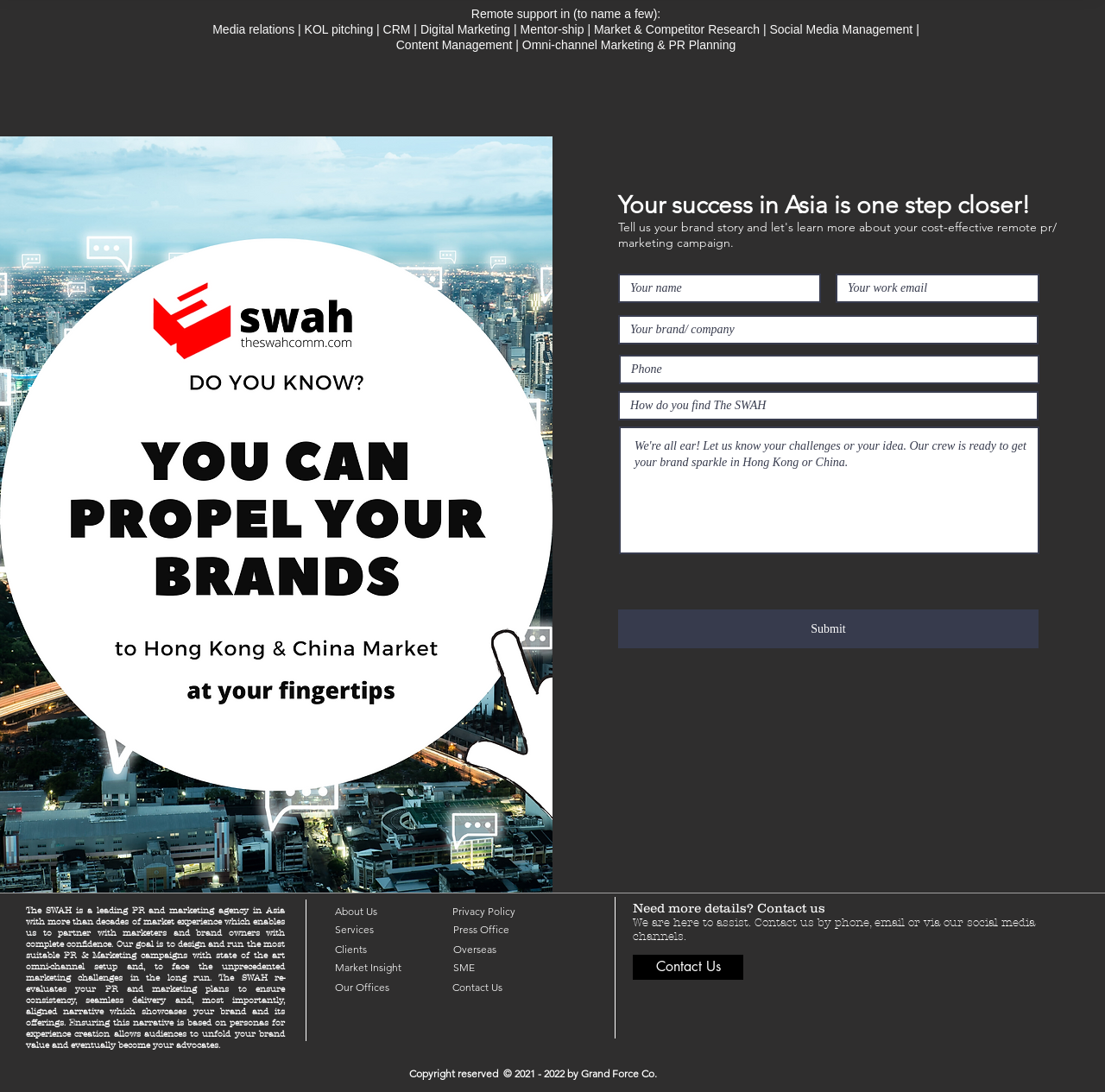Bounding box coordinates should be in the format (top-left x, top-left y, bottom-right x, bottom-right y) and all values should be floating point numbers between 0 and 1. Determine the bounding box coordinate for the UI element described as: Contact Us

[0.573, 0.874, 0.673, 0.897]